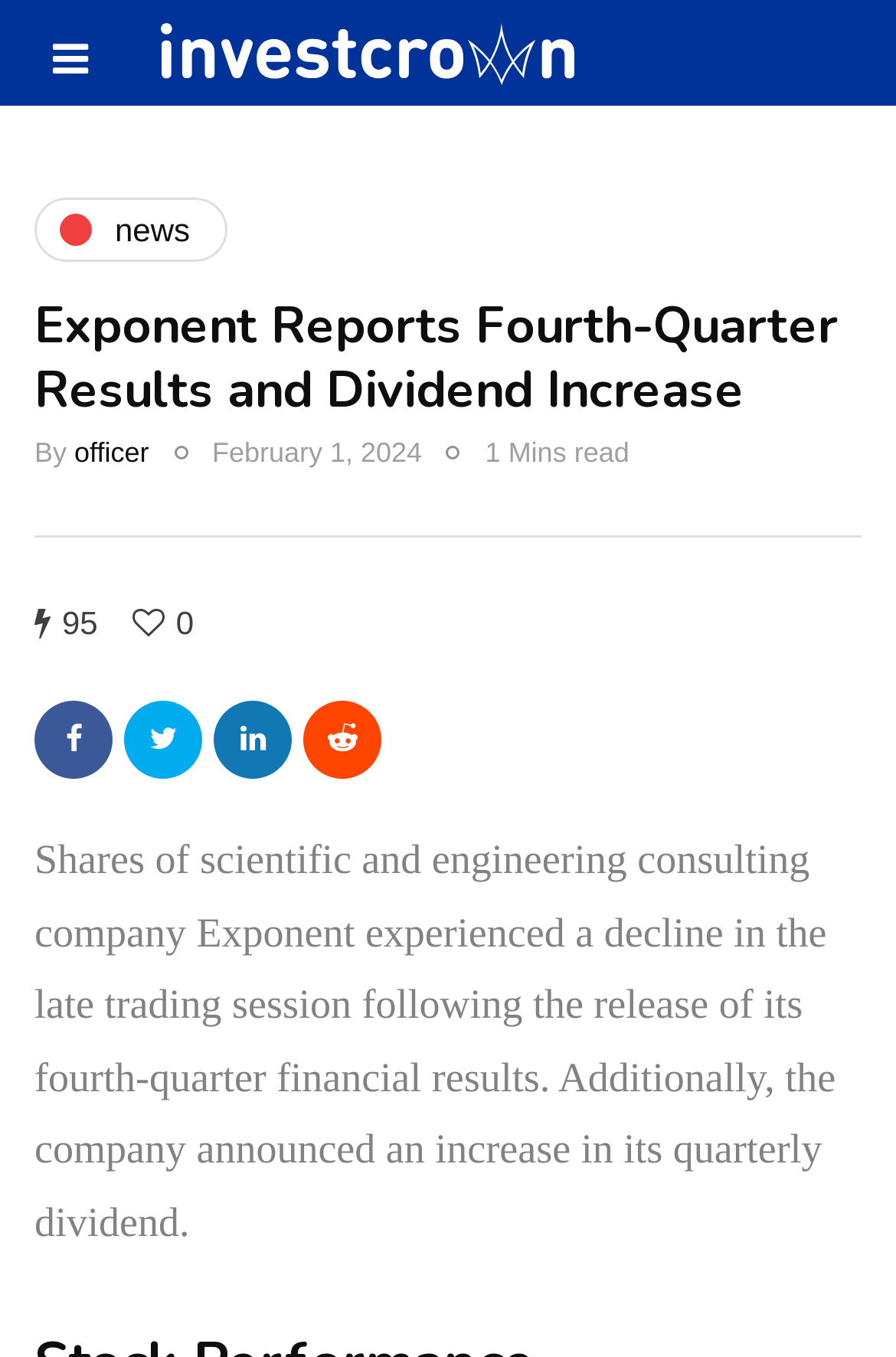Pinpoint the bounding box coordinates of the element to be clicked to execute the instruction: "share on social media".

[0.238, 0.516, 0.326, 0.573]